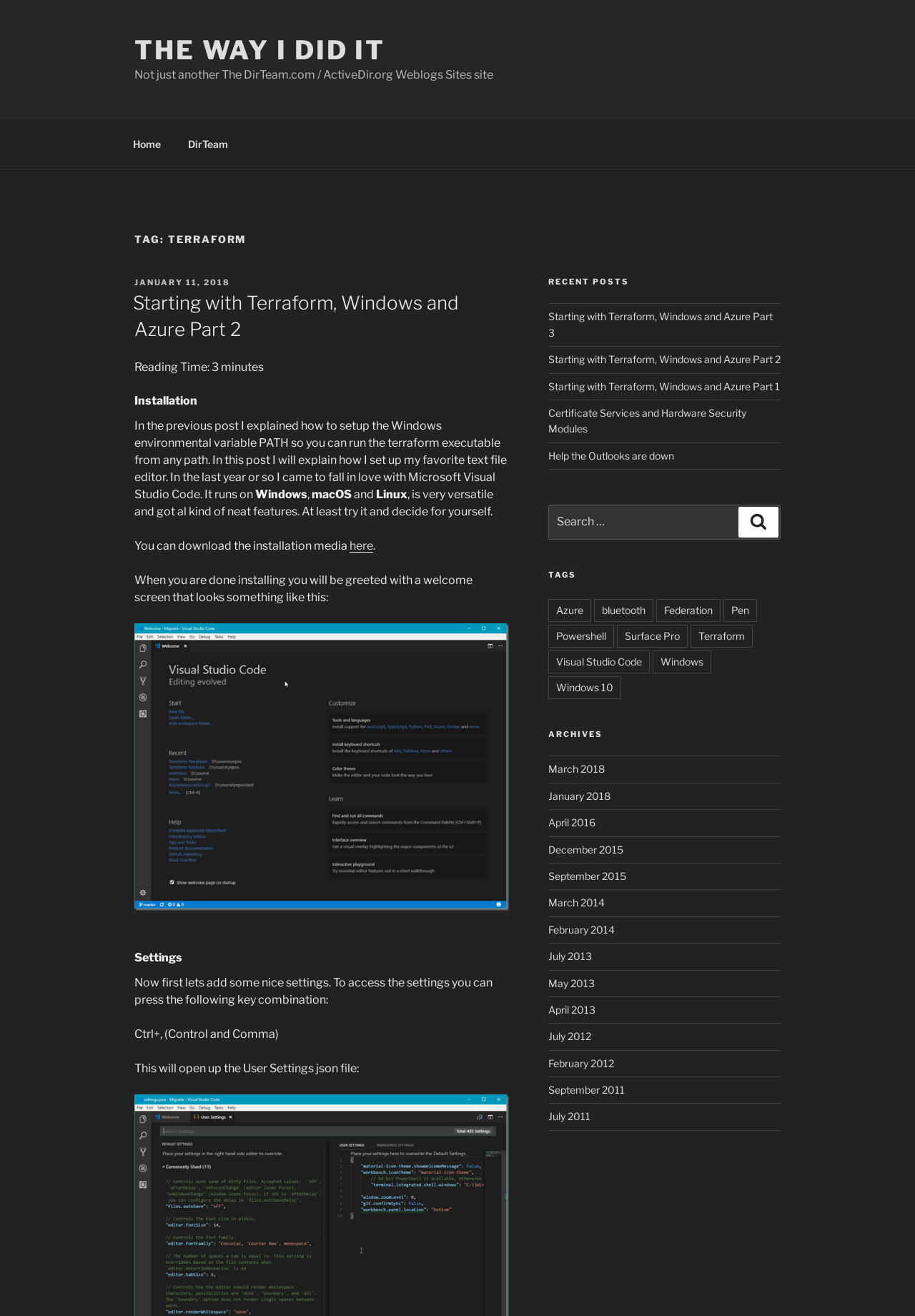Can you specify the bounding box coordinates for the region that should be clicked to fulfill this instruction: "Search for something".

[0.599, 0.384, 0.853, 0.41]